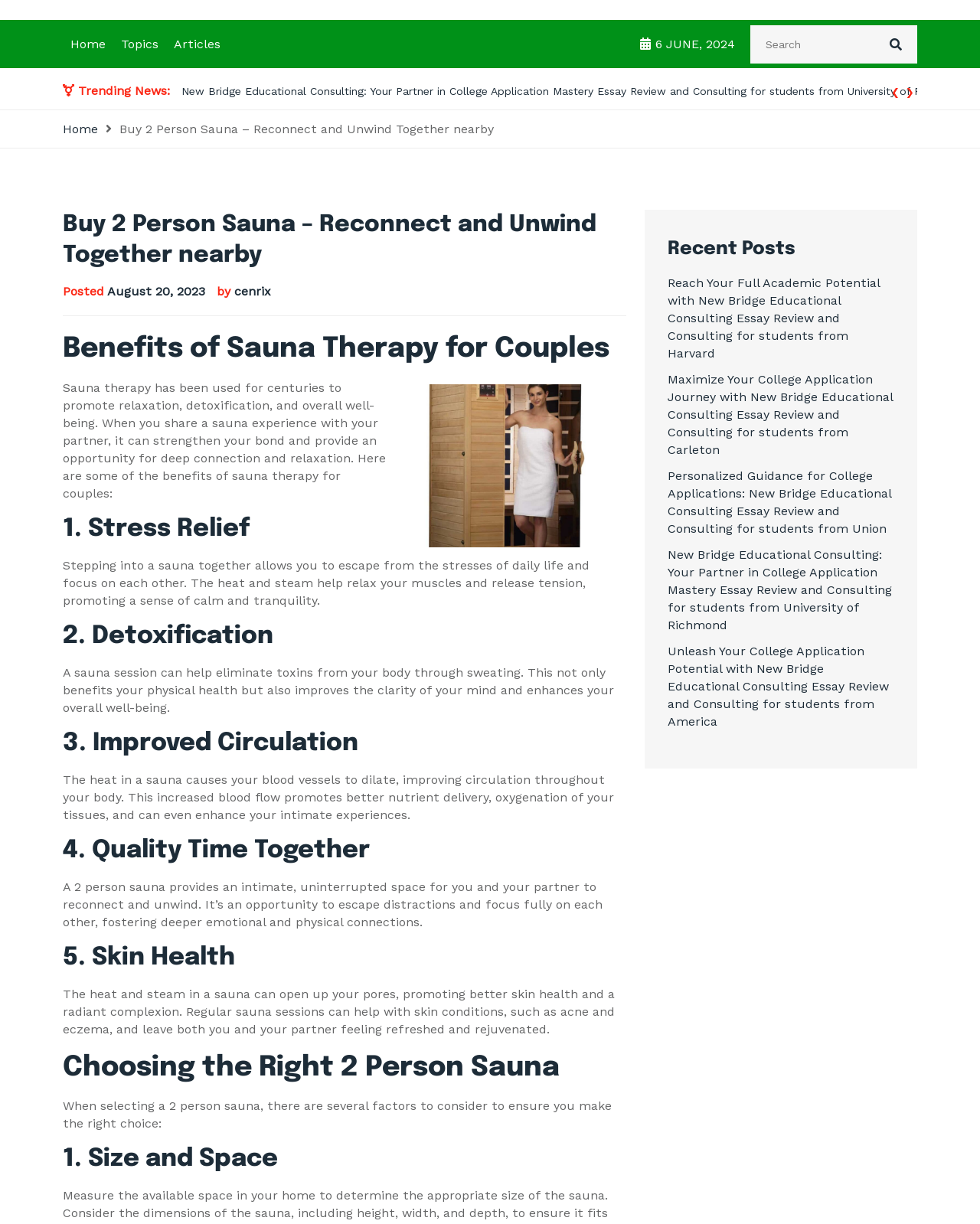Using the elements shown in the image, answer the question comprehensively: What is the purpose of a 2 person sauna?

According to the article, a 2 person sauna provides an intimate, uninterrupted space for couples to reconnect and unwind, fostering deeper emotional and physical connections.